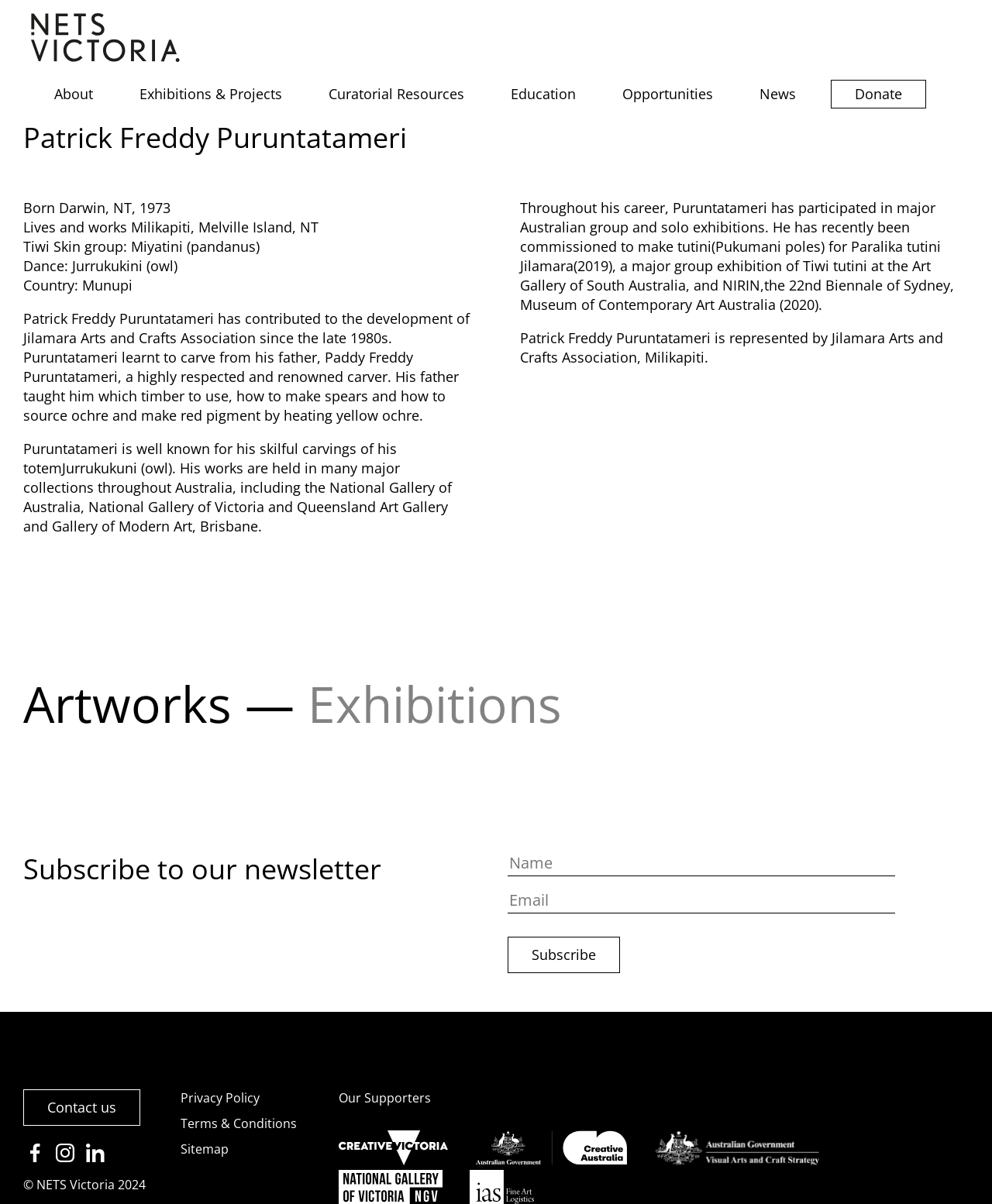Please mark the clickable region by giving the bounding box coordinates needed to complete this instruction: "Contact us".

[0.023, 0.905, 0.141, 0.935]